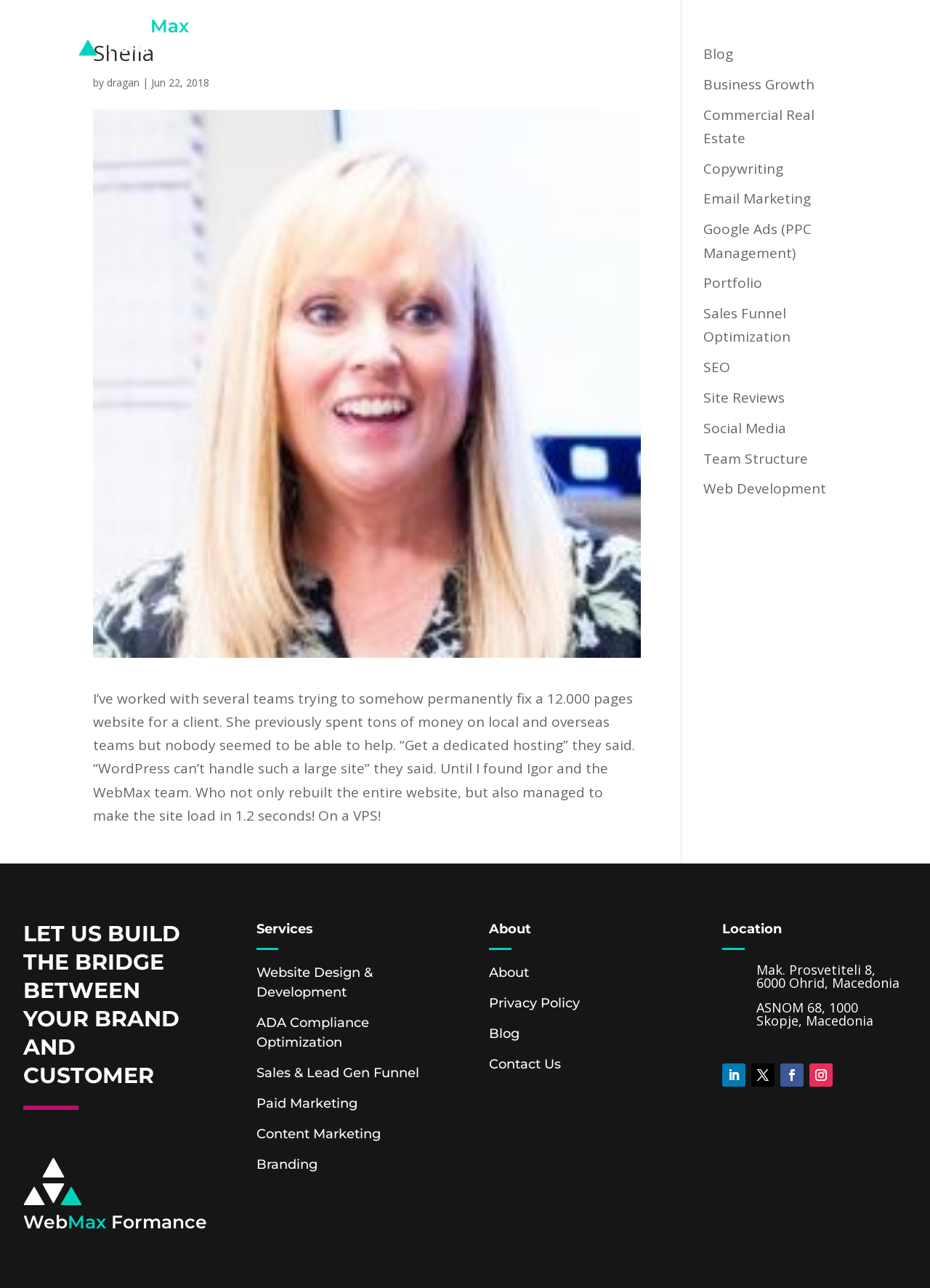Determine the bounding box coordinates for the area that needs to be clicked to fulfill this task: "Go to the About Us page". The coordinates must be given as four float numbers between 0 and 1, i.e., [left, top, right, bottom].

[0.573, 0.006, 0.64, 0.049]